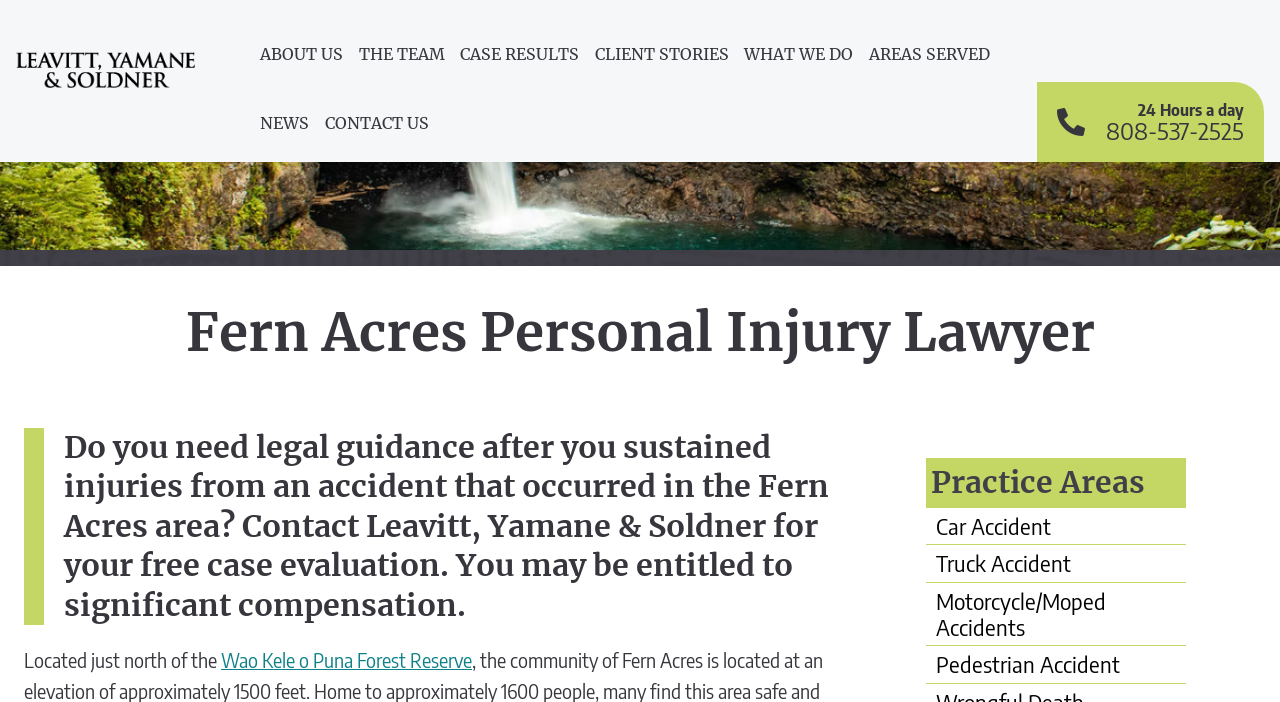Please provide the bounding box coordinate of the region that matches the element description: Leavitt, Yamane & Soldner. Coordinates should be in the format (top-left x, top-left y, bottom-right x, bottom-right y) and all values should be between 0 and 1.

[0.012, 0.074, 0.152, 0.156]